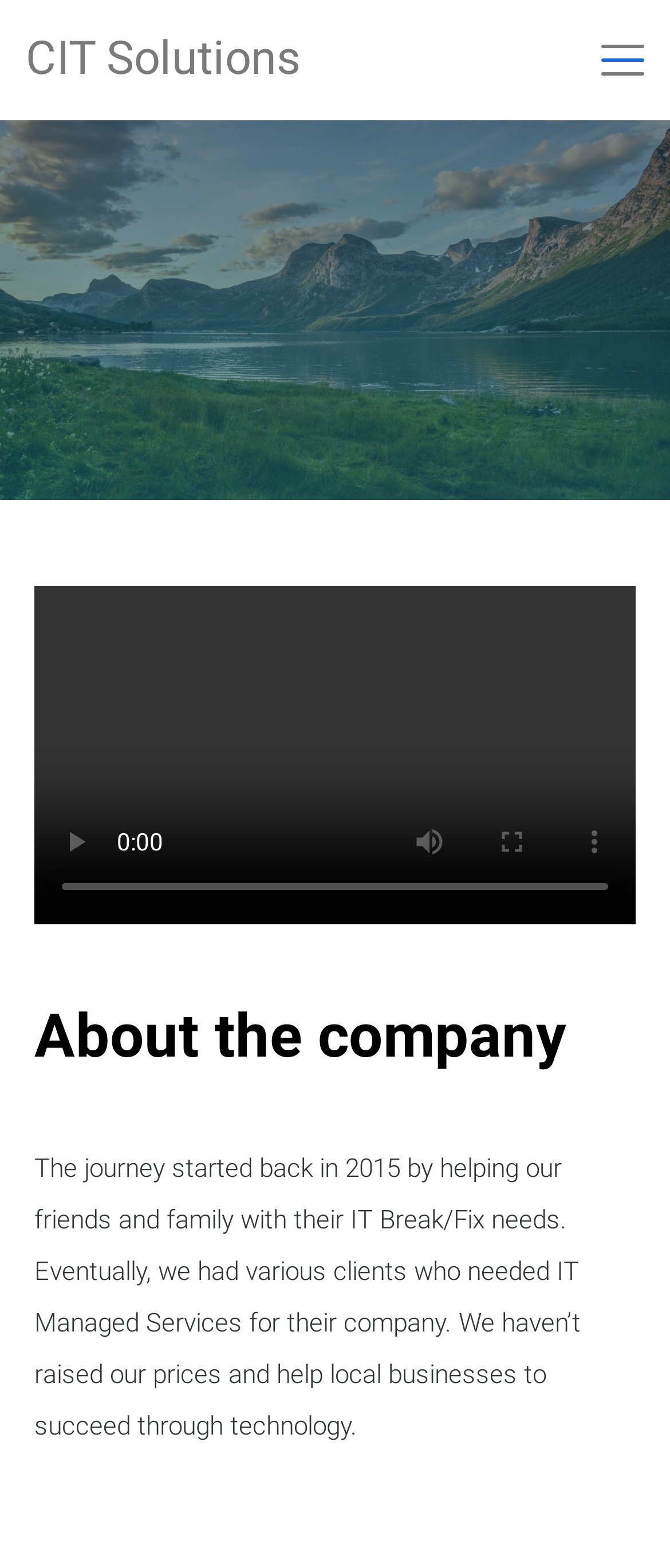How many buttons are there on the webpage?
Answer the question with a single word or phrase by looking at the picture.

5